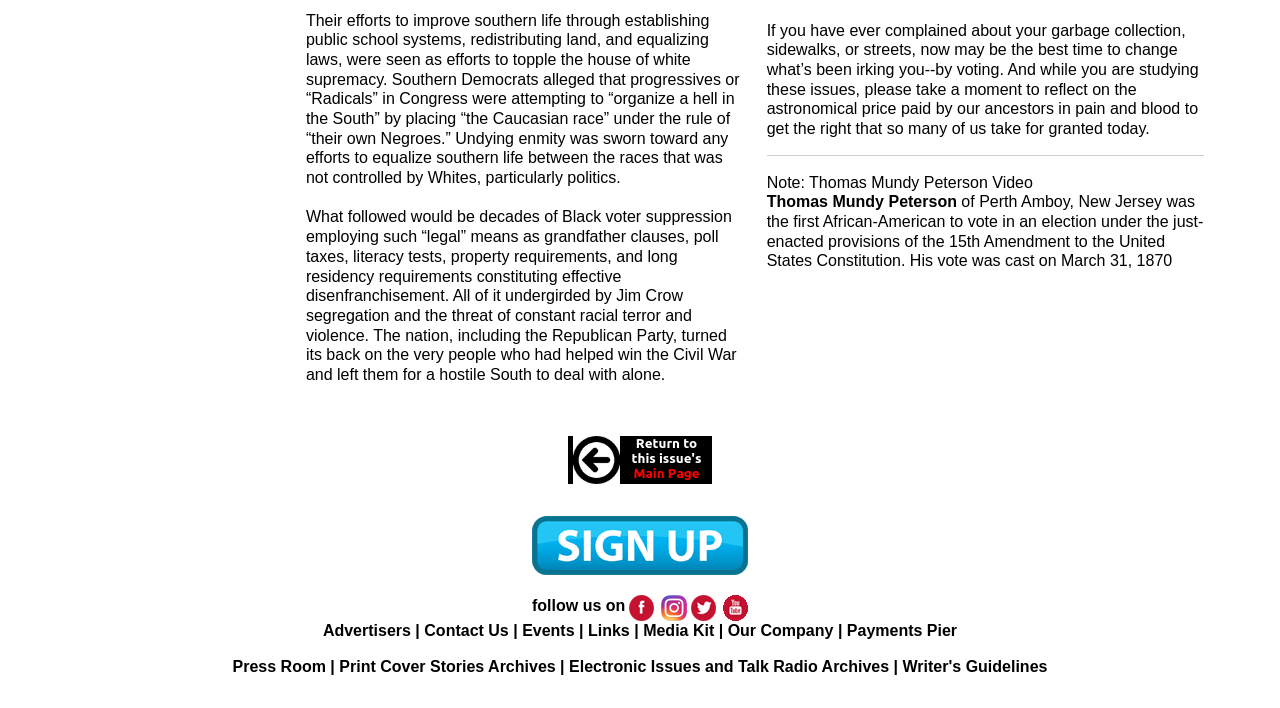Determine the bounding box coordinates of the clickable element necessary to fulfill the instruction: "Return to this issue's Main Page". Provide the coordinates as four float numbers within the 0 to 1 range, i.e., [left, top, right, bottom].

[0.444, 0.638, 0.556, 0.659]